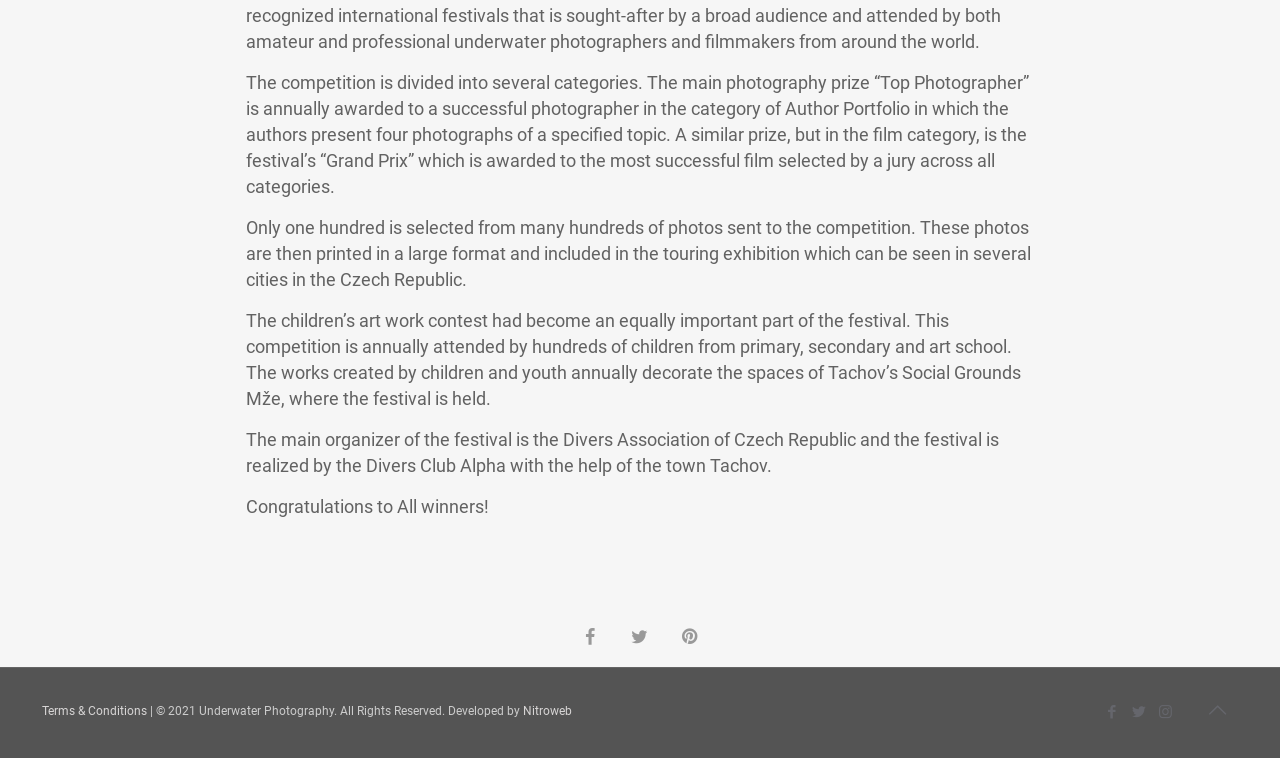Find the bounding box coordinates of the area that needs to be clicked in order to achieve the following instruction: "Visit WordPress experts". The coordinates should be specified as four float numbers between 0 and 1, i.e., [left, top, right, bottom].

[0.409, 0.929, 0.447, 0.947]